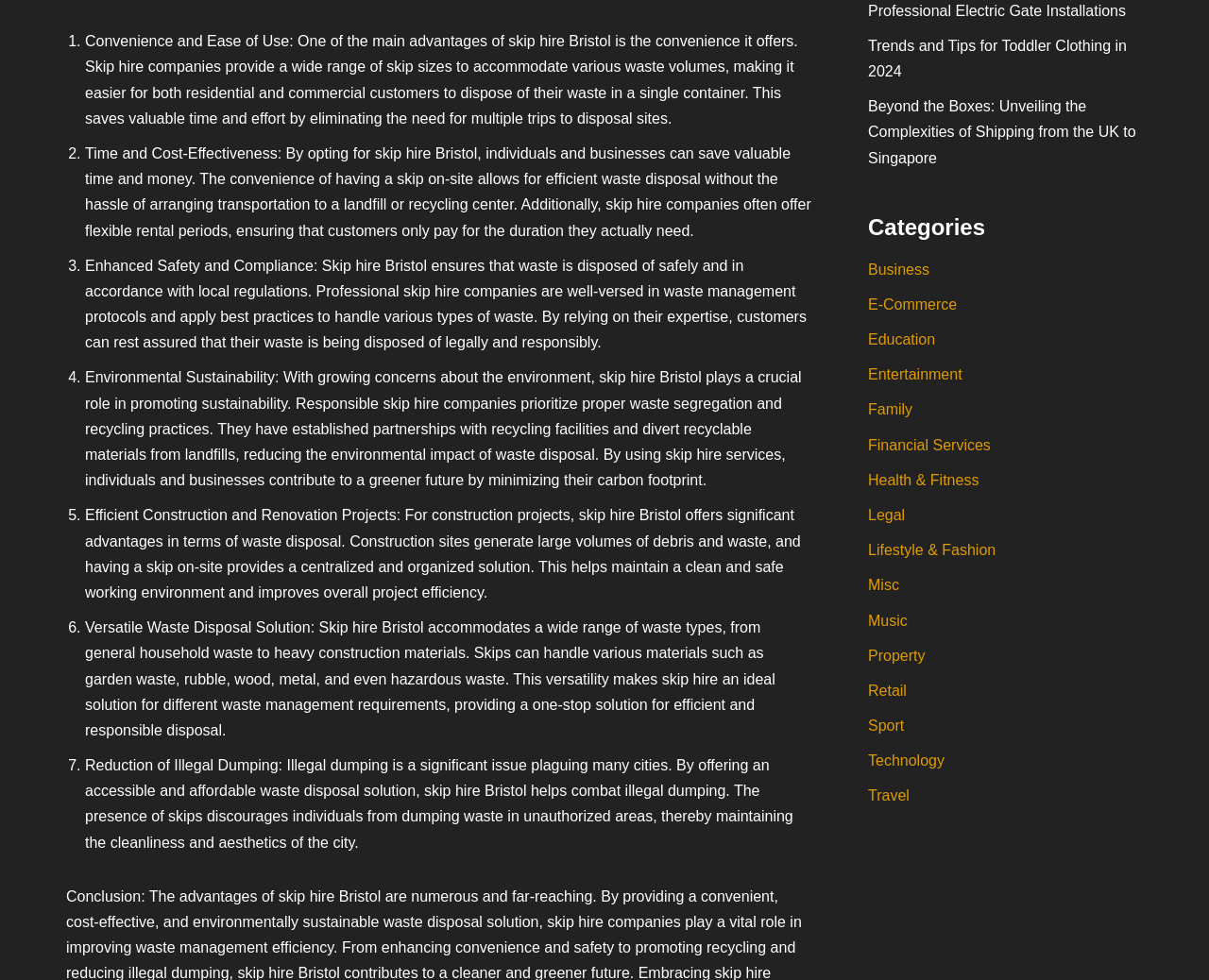Identify the bounding box of the UI component described as: "Financial Services".

[0.718, 0.446, 0.819, 0.462]